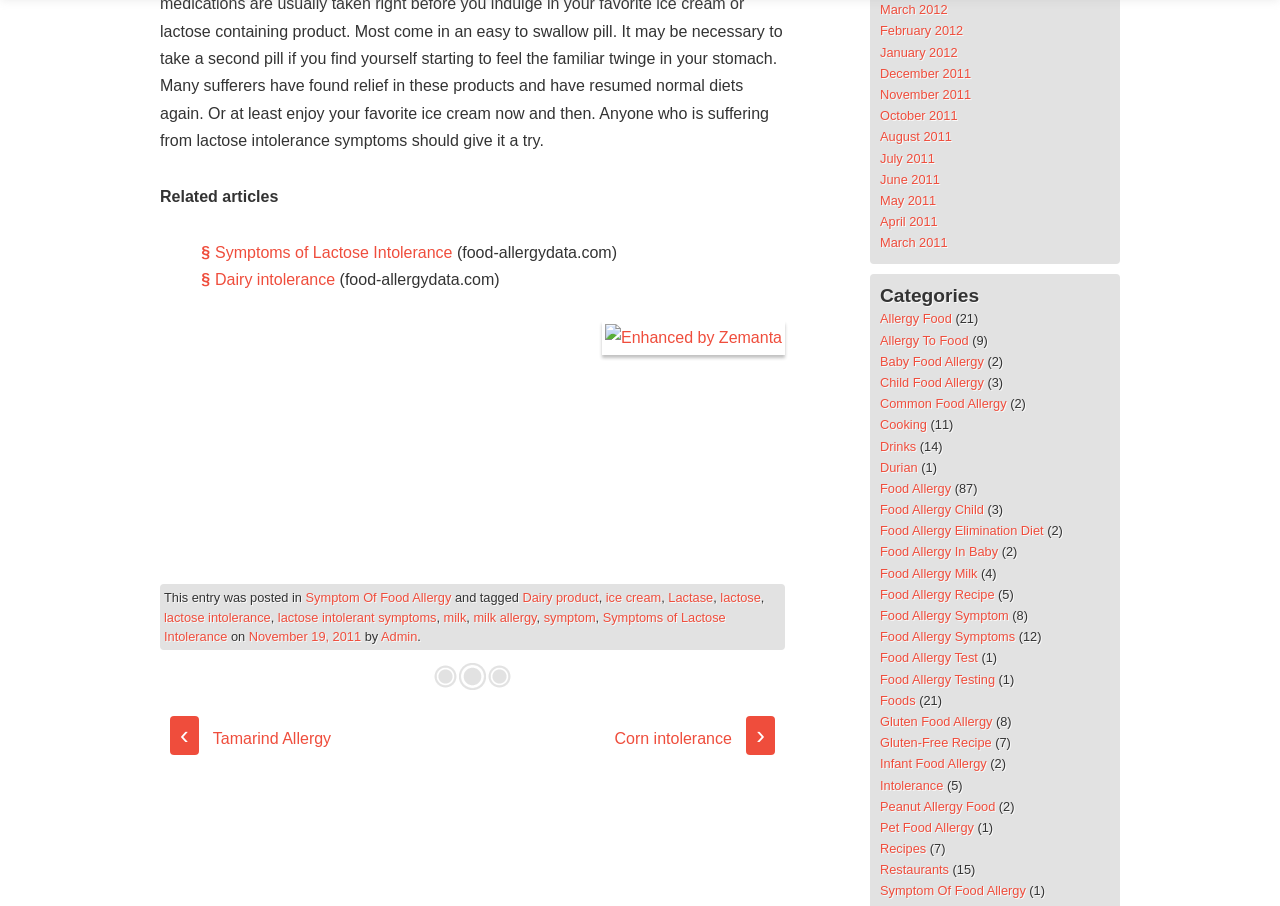Please determine the bounding box coordinates for the element with the description: "Gluten-Free Recipe".

[0.688, 0.811, 0.775, 0.828]